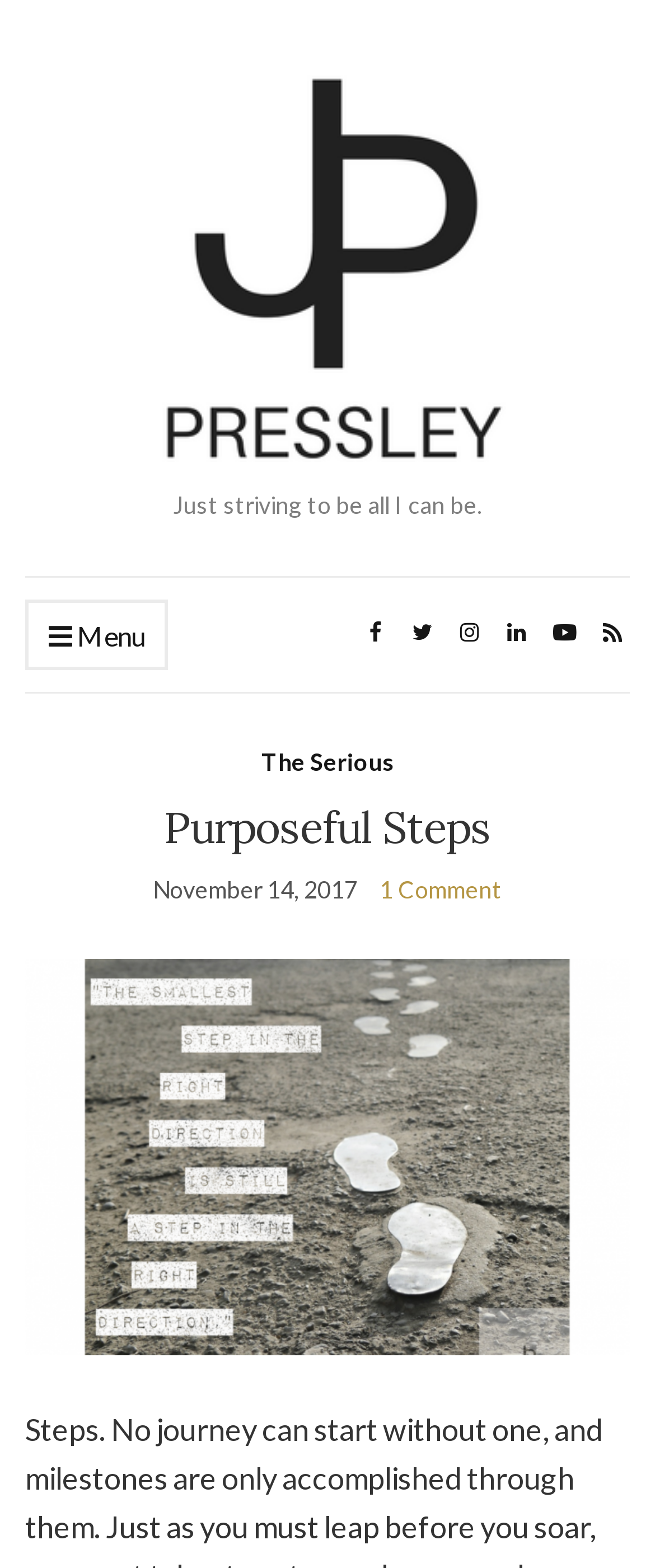What is the purpose of the icons on the webpage?
Look at the image and respond with a single word or a short phrase.

Social media links